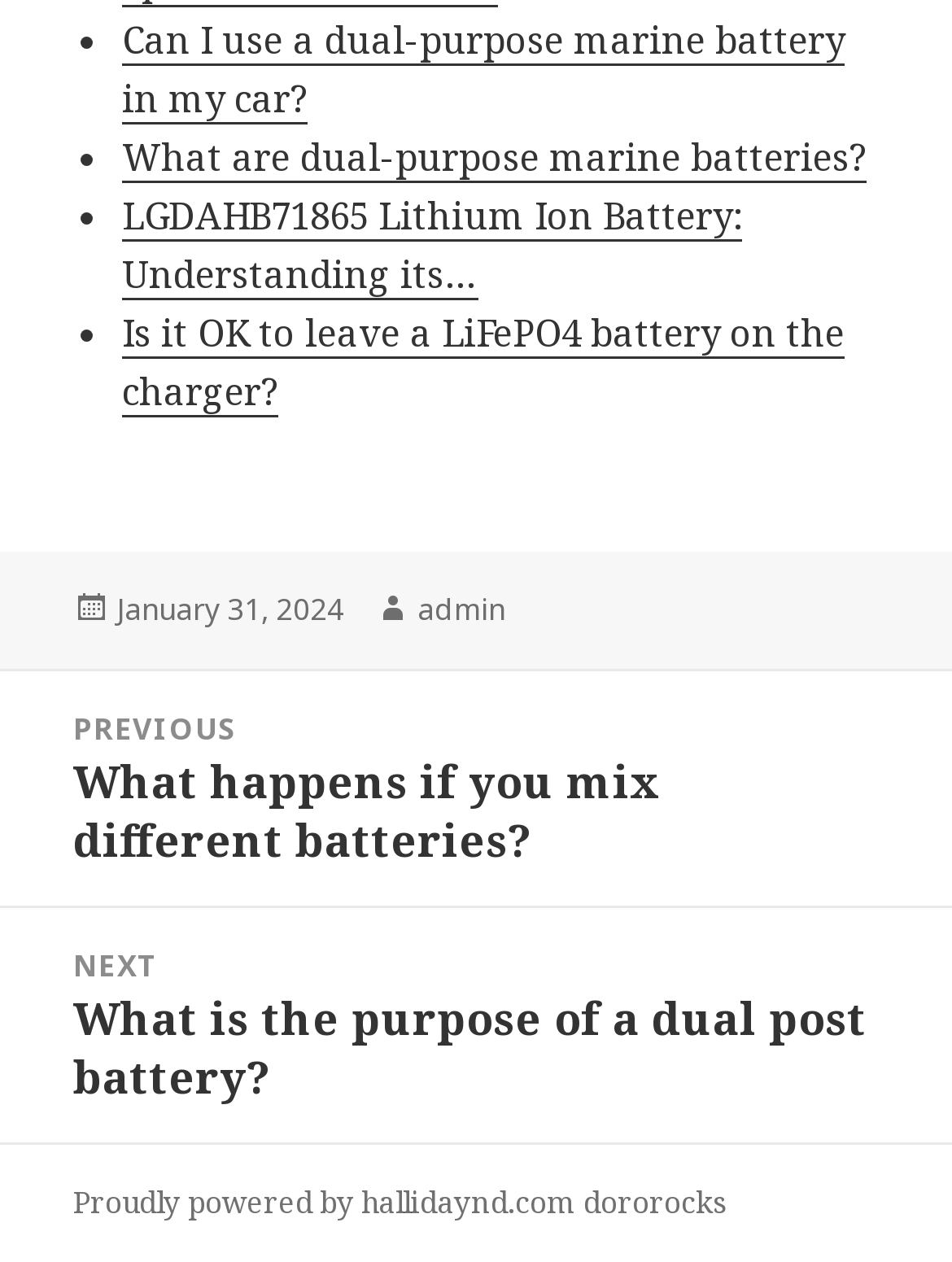Can you provide the bounding box coordinates for the element that should be clicked to implement the instruction: "Go to the home page"?

None